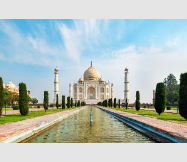Answer this question using a single word or a brief phrase:
What is the location of the Taj Mahal?

Agra, India